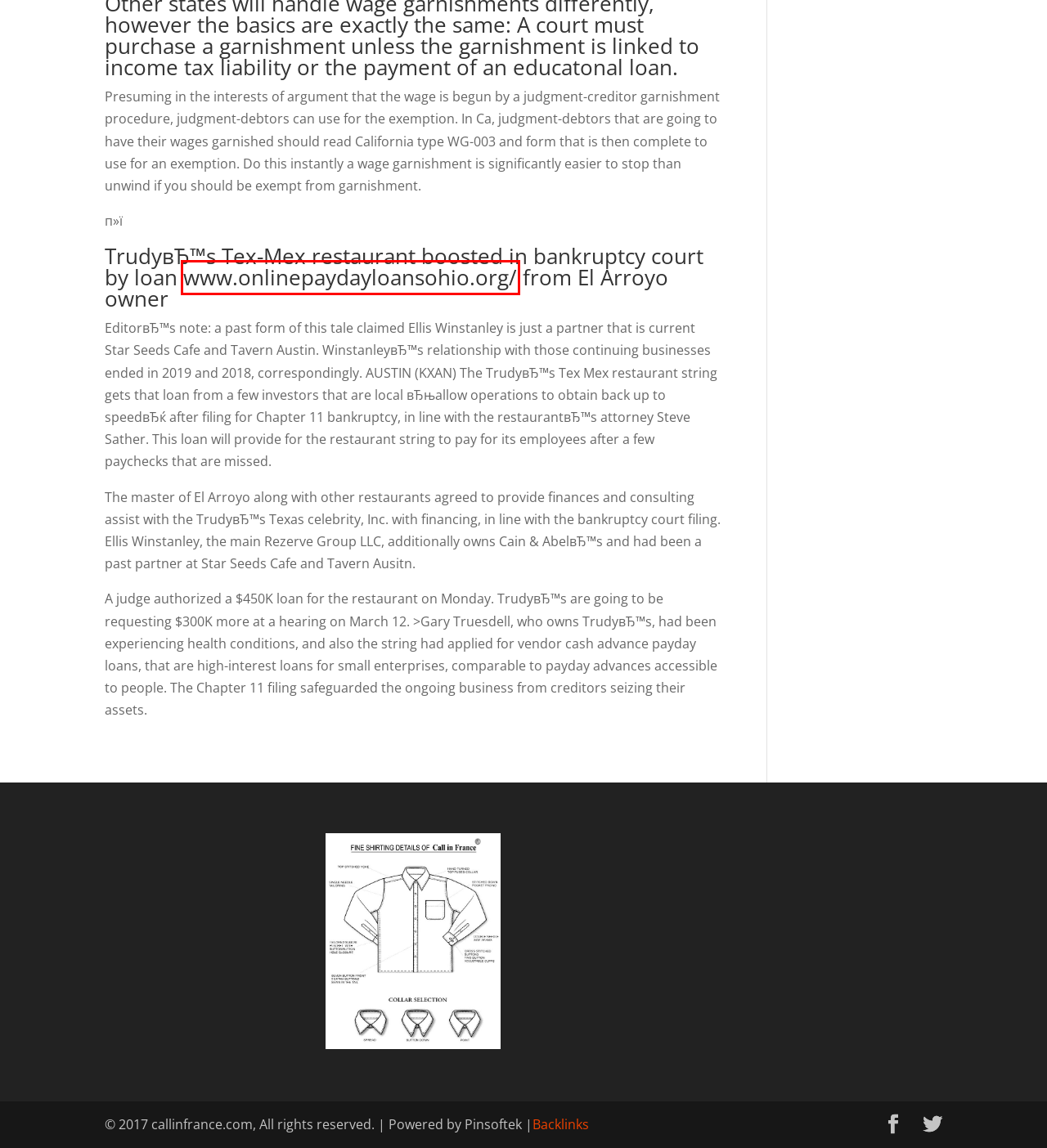A screenshot of a webpage is given, featuring a red bounding box around a UI element. Please choose the webpage description that best aligns with the new webpage after clicking the element in the bounding box. These are the descriptions:
A. onlinepaydayloansohio.org Pay Day Loans | callinfrance.com
B. Cart | callinfrance.com
C. GG Backlinks: Good Game for your SEO!
D. pinsoftek | callinfrance.com
E. SHIRTS | callinfrance.com
F. Matahari88 : Situs Slot Hoki Scatter Mahjong Terbaik No 1
G. Products | callinfrance.com
H. About | callinfrance.com

F